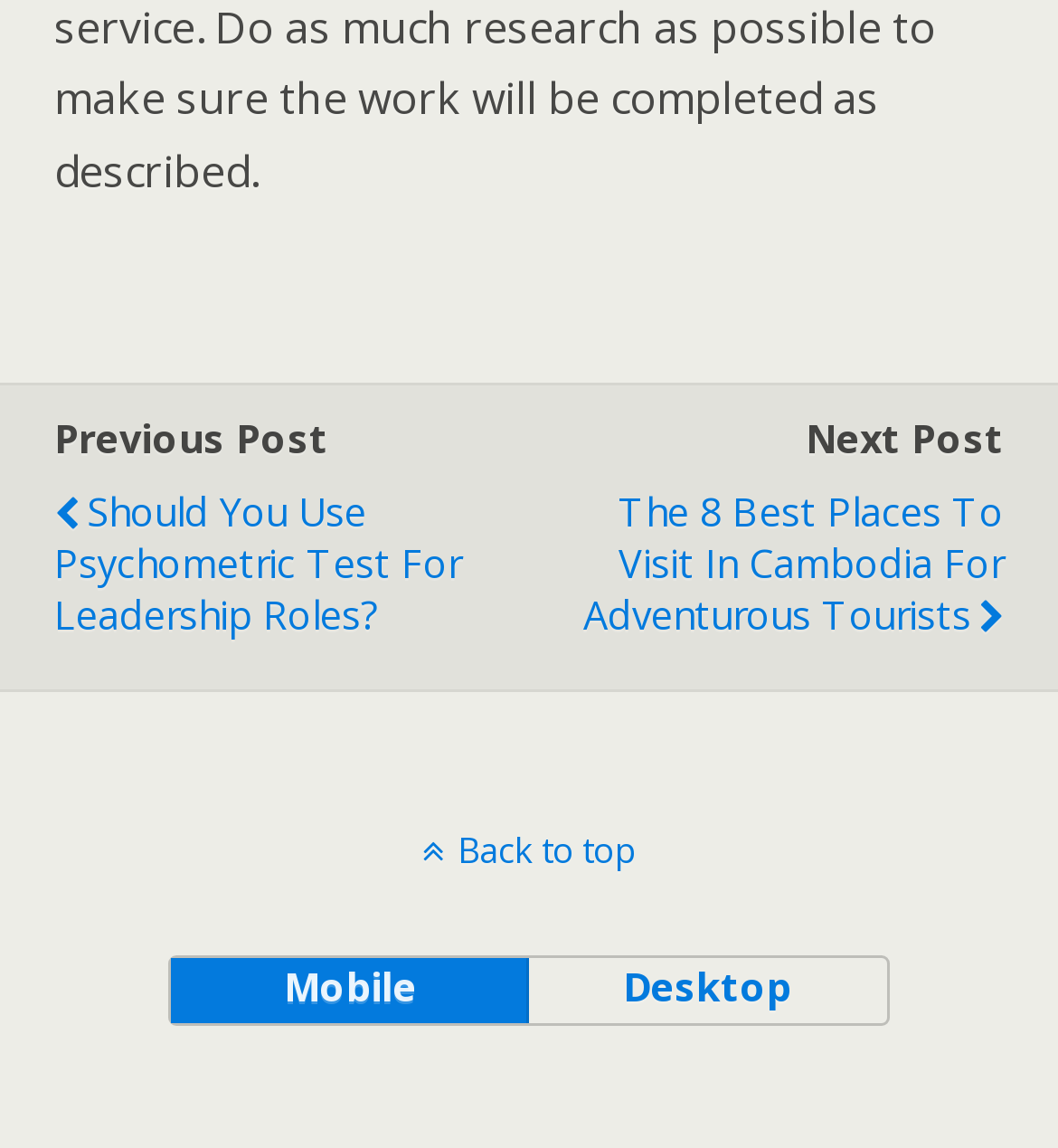Locate the UI element that matches the description Back to top in the webpage screenshot. Return the bounding box coordinates in the format (top-left x, top-left y, bottom-right x, bottom-right y), with values ranging from 0 to 1.

[0.0, 0.719, 1.0, 0.761]